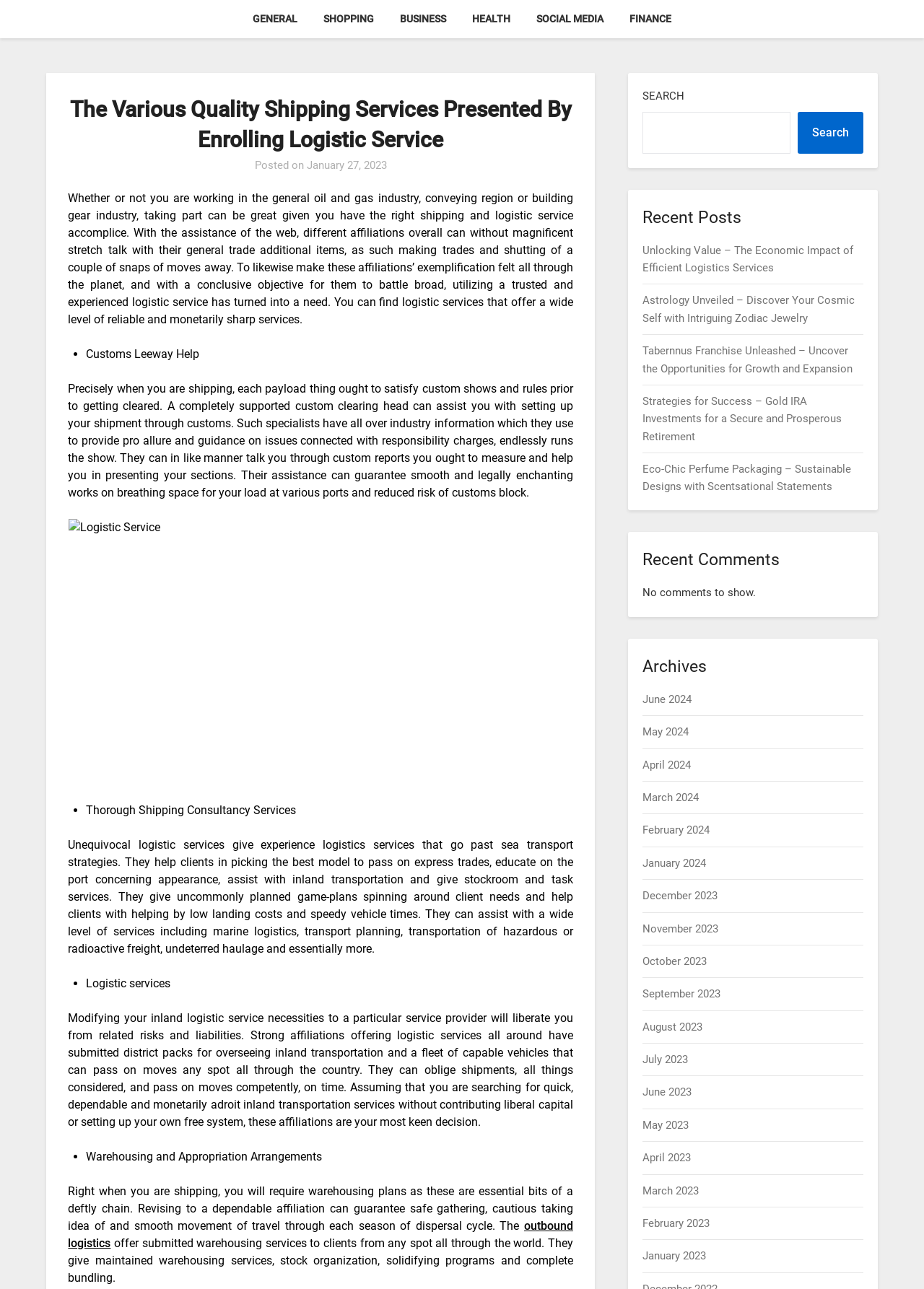Produce an elaborate caption capturing the essence of the webpage.

This webpage is about logistic services, specifically highlighting the various quality shipping services presented by enrolling logistic service. At the top of the page, there are six links: GENERAL, SHOPPING, BUSINESS, HEALTH, SOCIAL MEDIA, and FINANCE, which are evenly spaced and take up the entire width of the page.

Below these links, there is a header section with a title "The Various Quality Shipping Services Presented By Enrolling Logistic Service" and a posted date "January 27, 2023". 

The main content of the page is divided into several sections. The first section explains the importance of having a trusted and experienced logistic service partner, especially for businesses in the oil and gas industry, conveying region, or building gear industry. 

Following this, there are four bullet points highlighting the benefits of logistic services, including customs clearance help, thorough shipping consultancy services, logistic services, and warehousing and appropriation arrangements. Each bullet point is accompanied by a detailed description of the service.

On the right side of the page, there is a search bar with a search button. Below the search bar, there are three sections: Recent Posts, Recent Comments, and Archives. The Recent Posts section lists five links to different articles, including "Unlocking Value – The Economic Impact of Efficient Logistics Services" and "Astrology Unveiled – Discover Your Cosmic Self with Intriguing Zodiac Jewelry". The Recent Comments section indicates that there are no comments to show. The Archives section lists links to different months from June 2024 to January 2023.

There is one image on the page, which is related to logistic services.